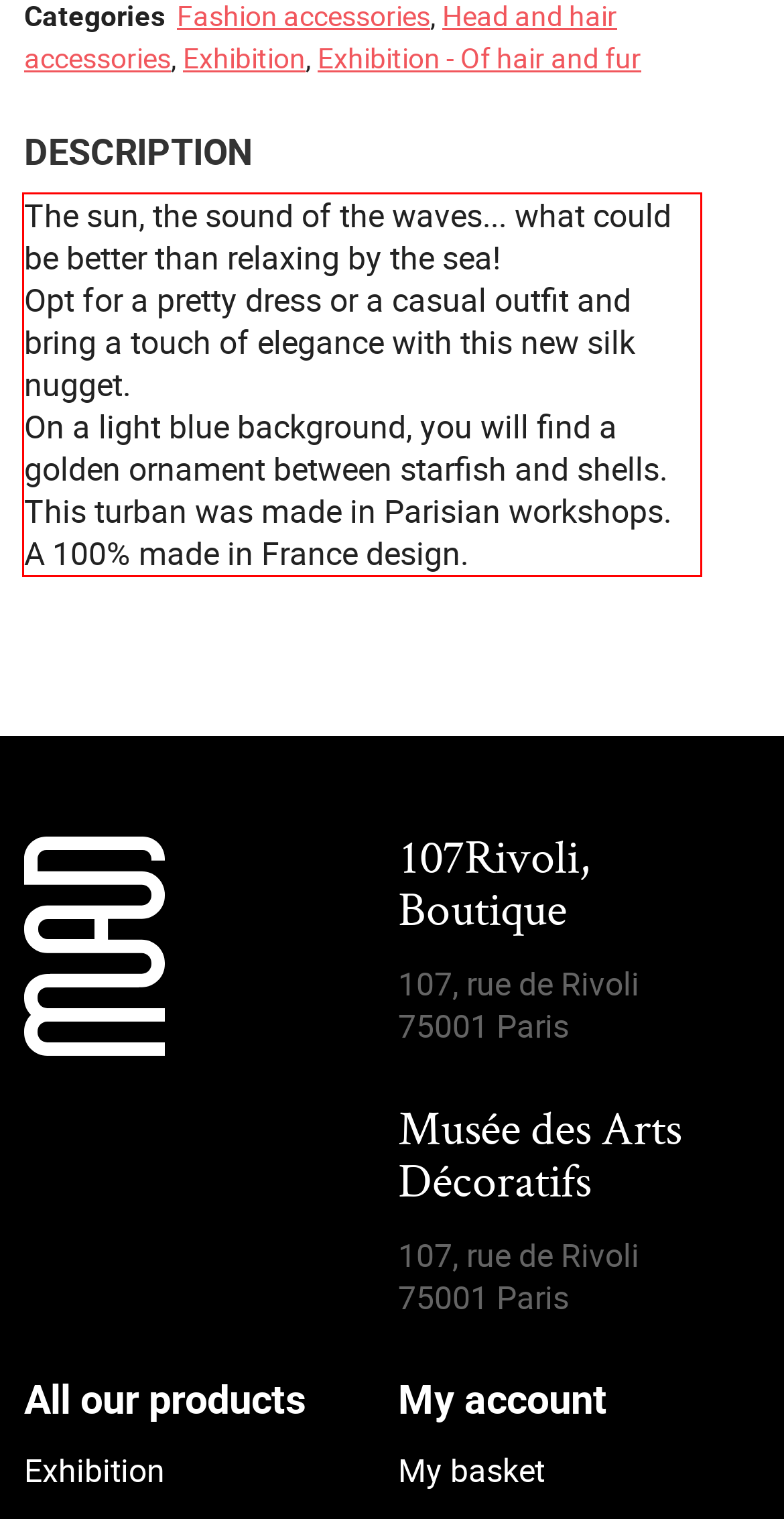Within the provided webpage screenshot, find the red rectangle bounding box and perform OCR to obtain the text content.

The sun, the sound of the waves... what could be better than relaxing by the sea! Opt for a pretty dress or a casual outfit and bring a touch of elegance with this new silk nugget. On a light blue background, you will find a golden ornament between starfish and shells. This turban was made in Parisian workshops. A 100% made in France design.